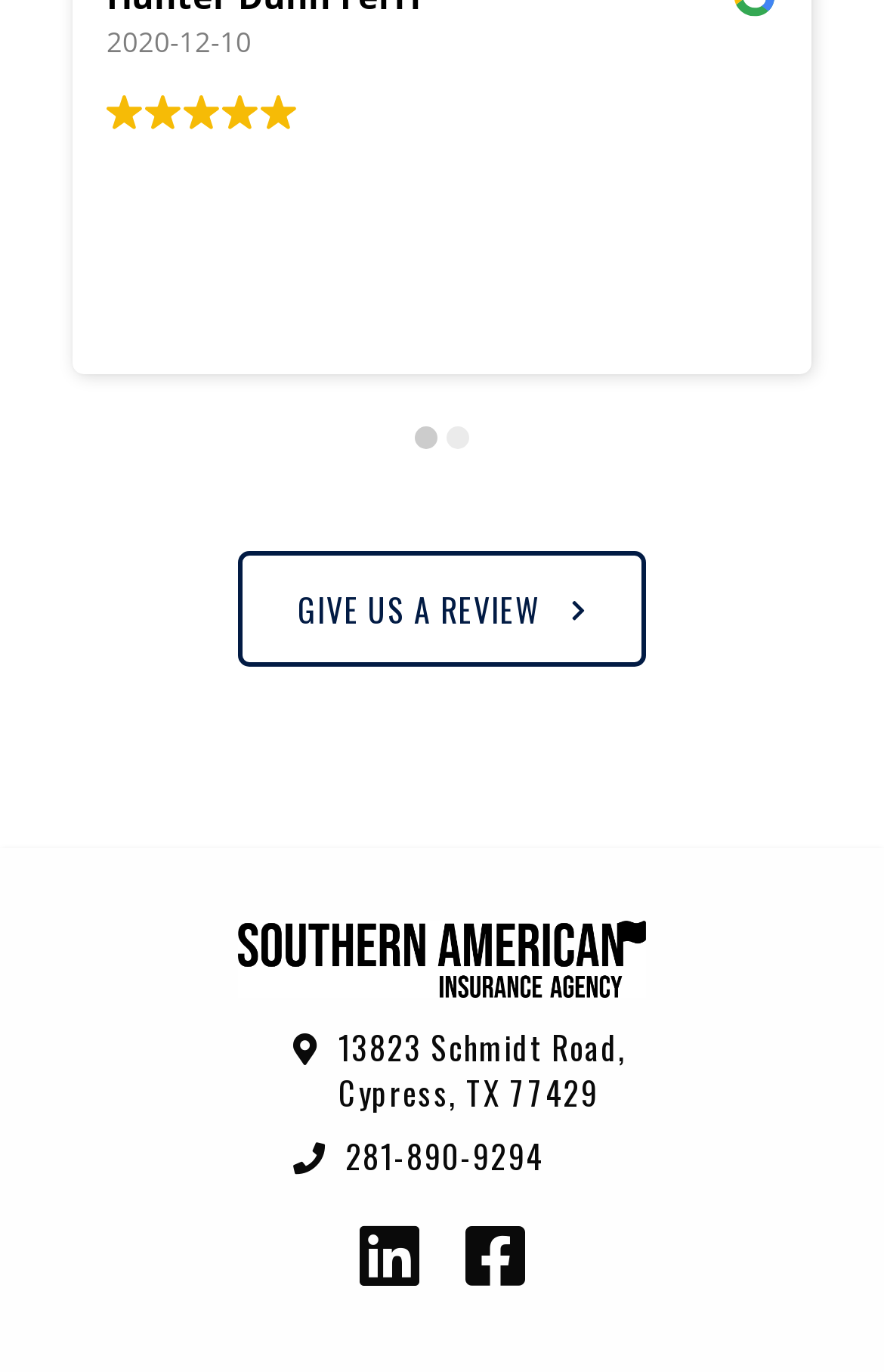What is the sentiment of the review on the webpage?
Use the screenshot to answer the question with a single word or phrase.

Positive